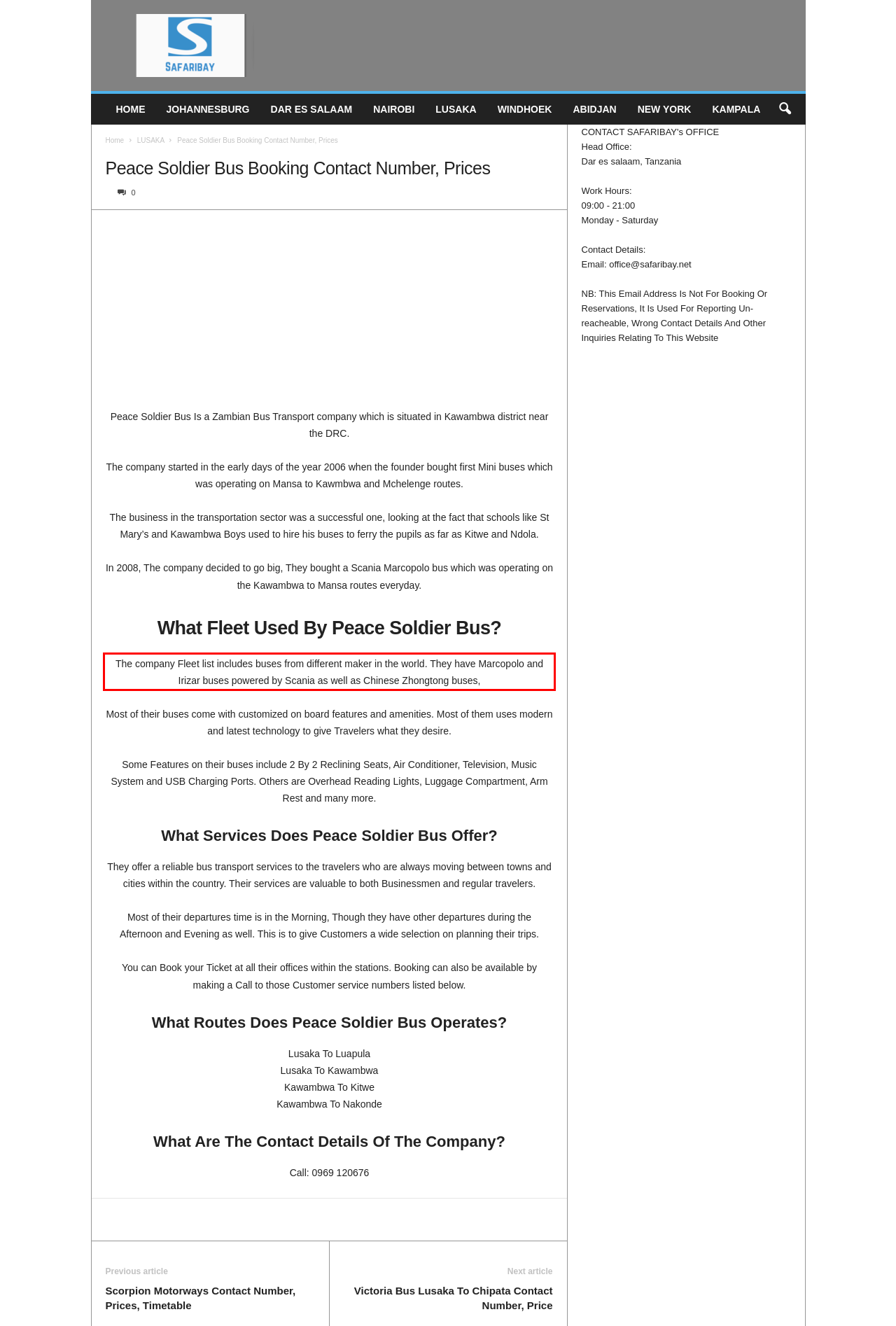The screenshot you have been given contains a UI element surrounded by a red rectangle. Use OCR to read and extract the text inside this red rectangle.

The company Fleet list includes buses from different maker in the world. They have Marcopolo and Irizar buses powered by Scania as well as Chinese Zhongtong buses,